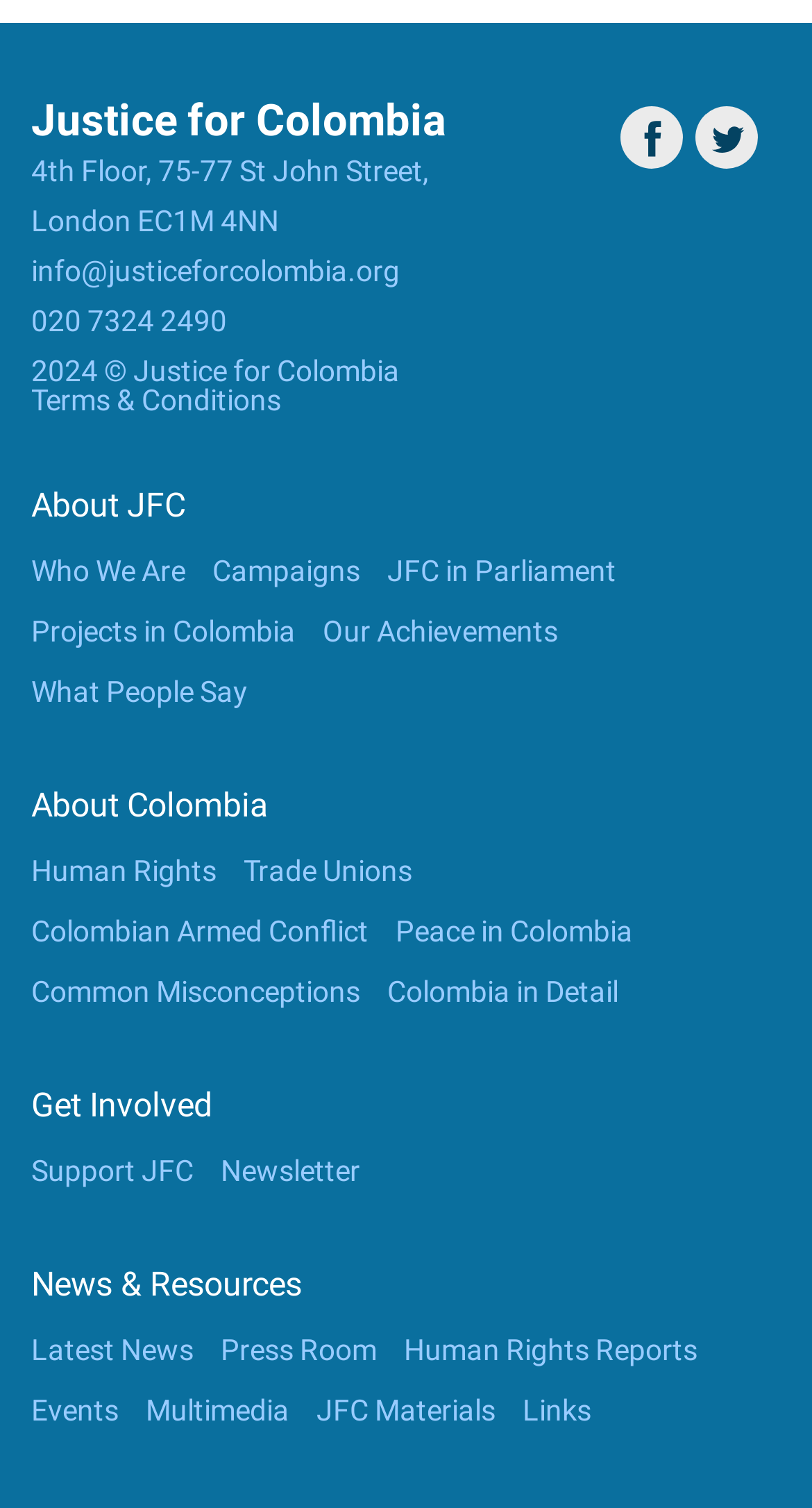Locate the bounding box of the user interface element based on this description: "Multimedia".

[0.179, 0.924, 0.356, 0.946]